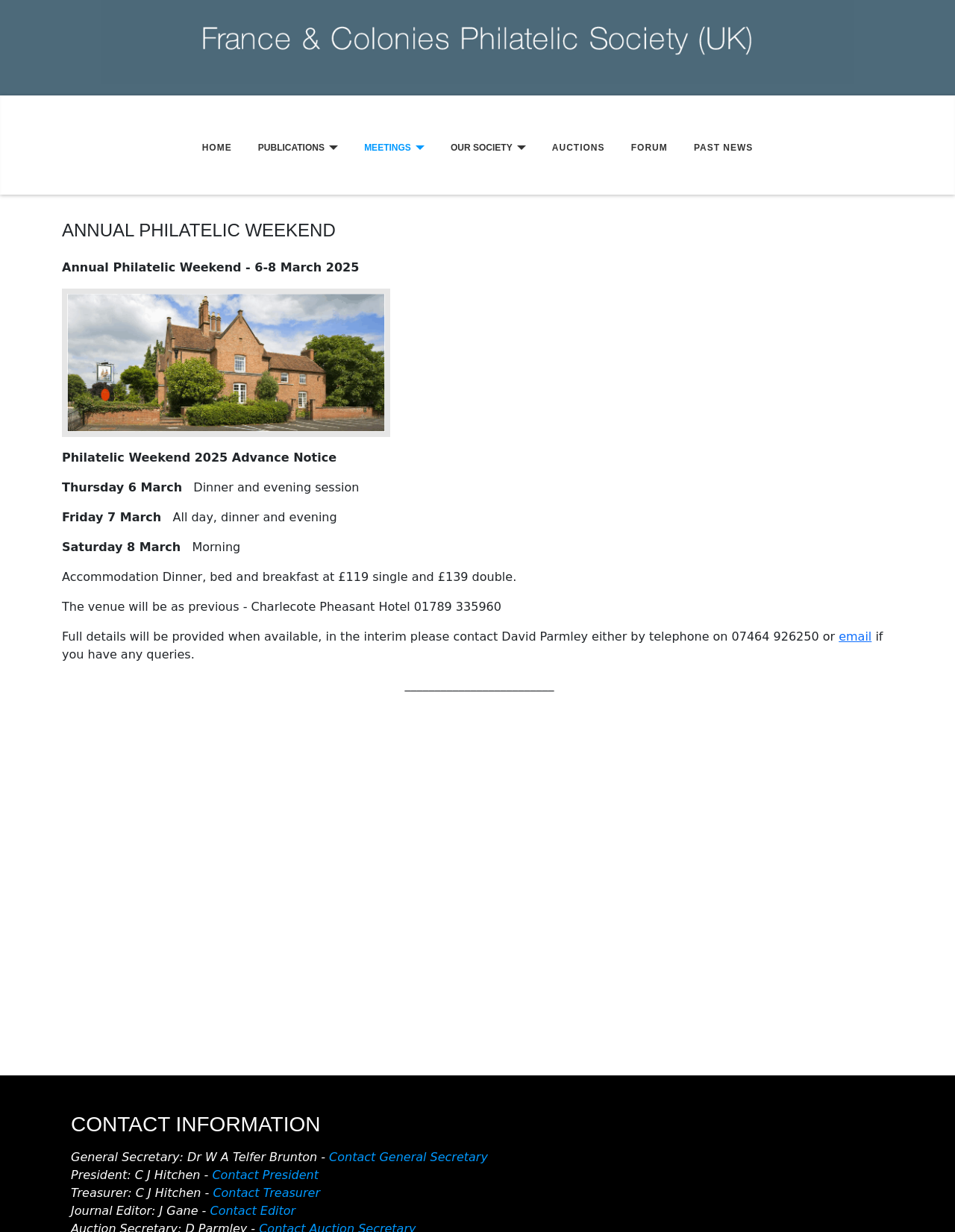Please determine the bounding box coordinates of the element to click on in order to accomplish the following task: "Email David Parmley". Ensure the coordinates are four float numbers ranging from 0 to 1, i.e., [left, top, right, bottom].

[0.878, 0.511, 0.913, 0.522]